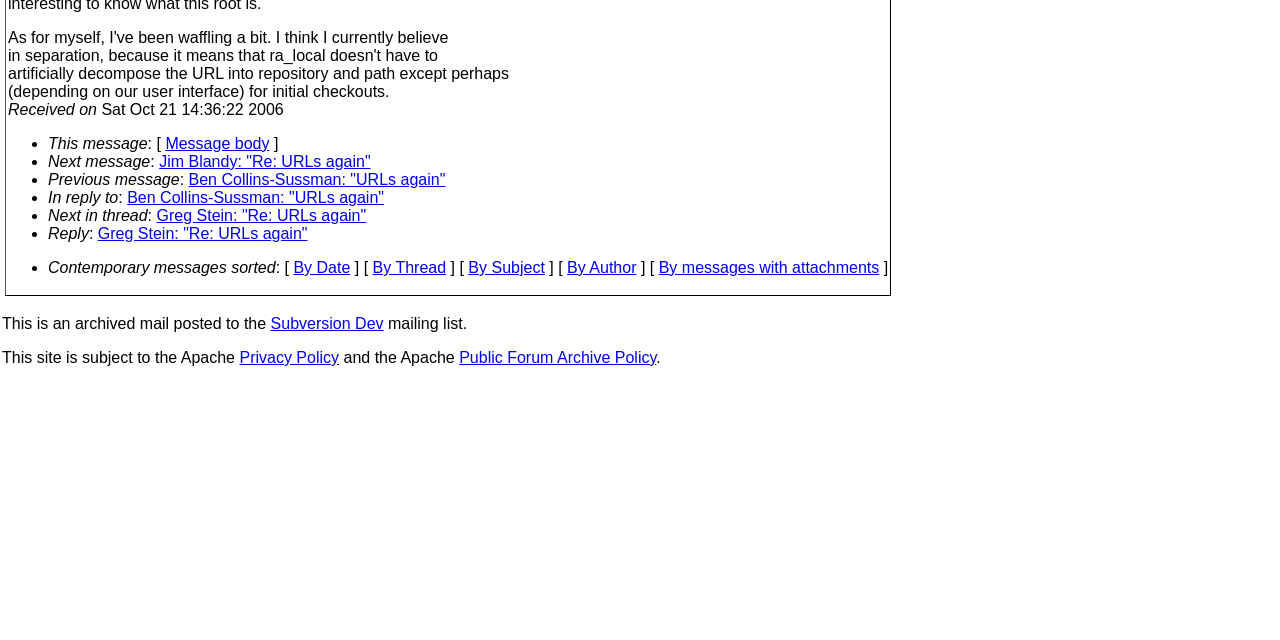Locate the bounding box of the UI element described in the following text: "Greg Stein: "Re: URLs again"".

[0.076, 0.352, 0.24, 0.378]